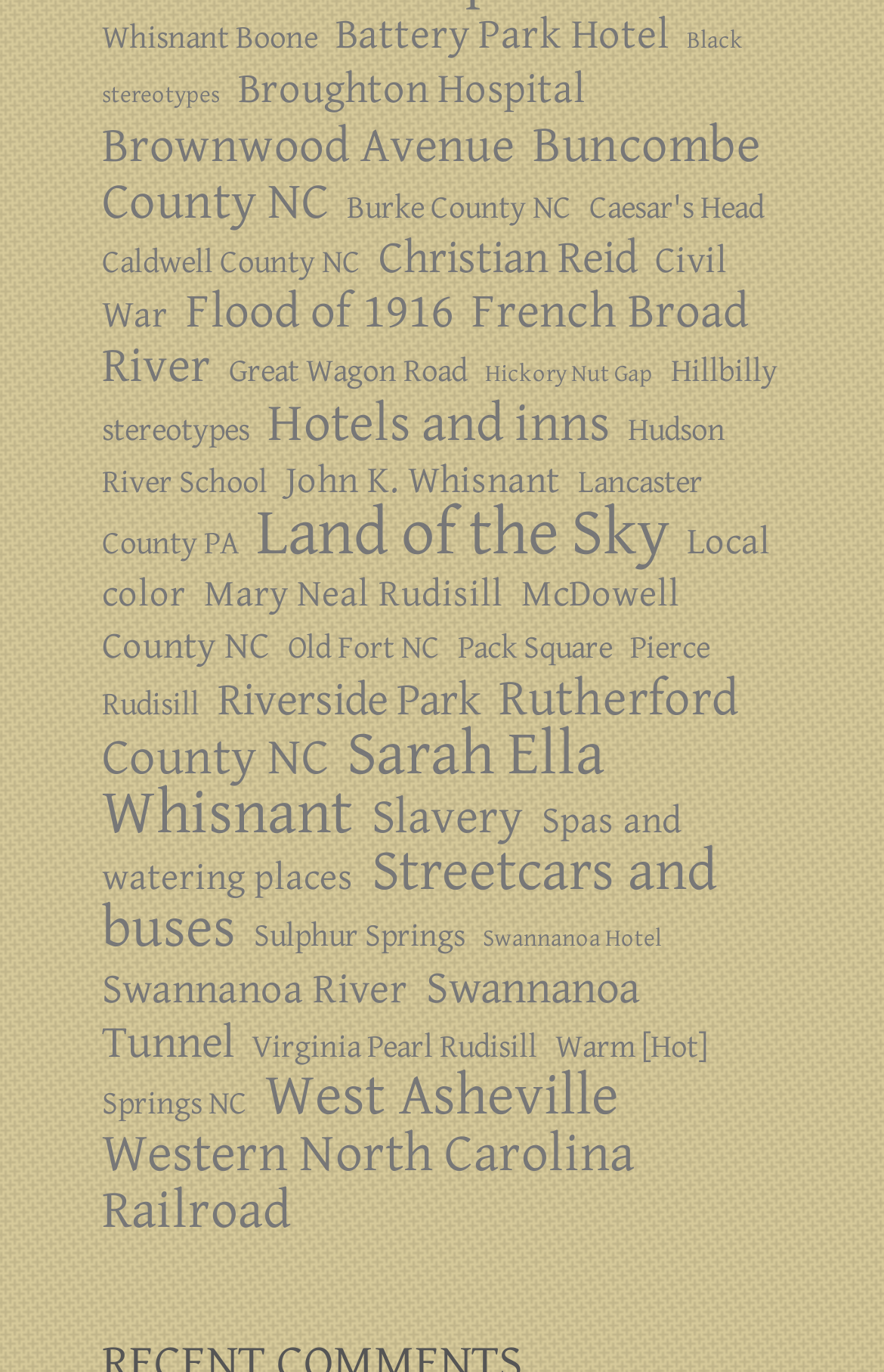Please identify the bounding box coordinates of the clickable area that will allow you to execute the instruction: "Browse the 'Garden Bean Bags' category".

None